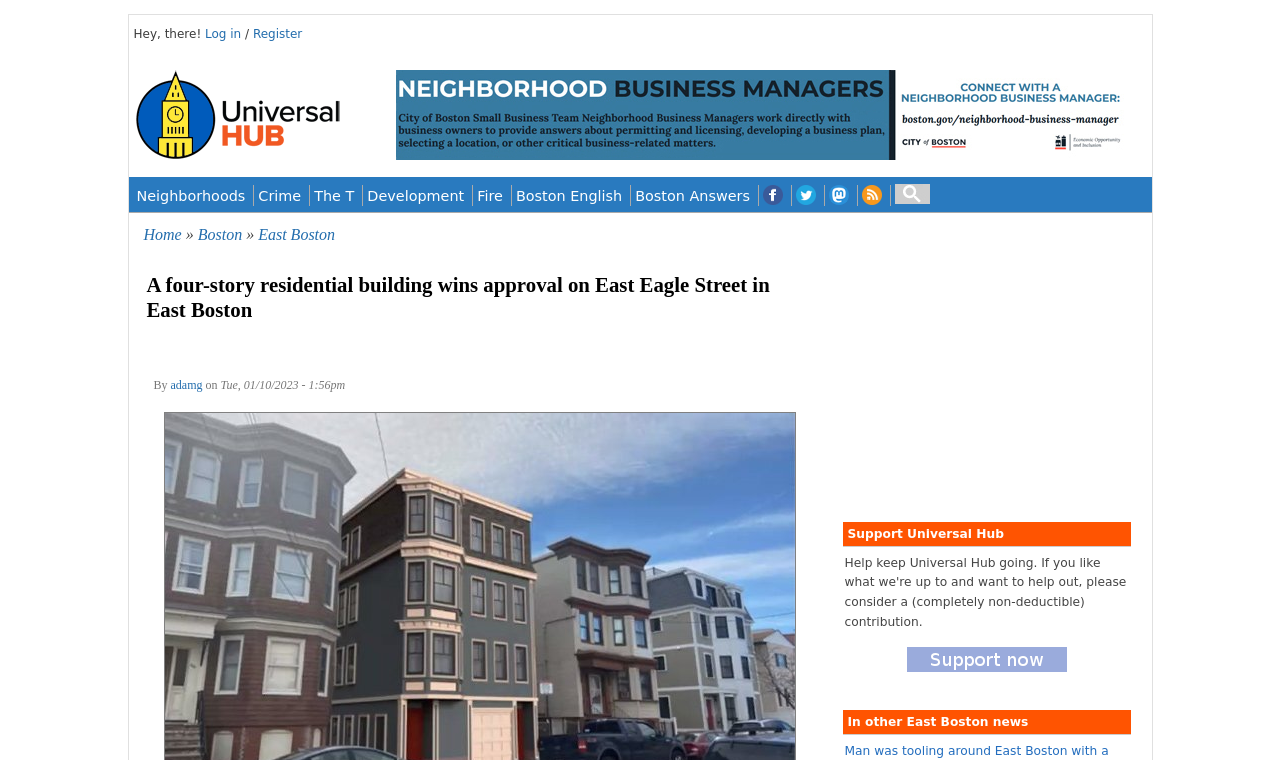Pinpoint the bounding box coordinates of the element to be clicked to execute the instruction: "Search".

[0.696, 0.245, 0.73, 0.271]